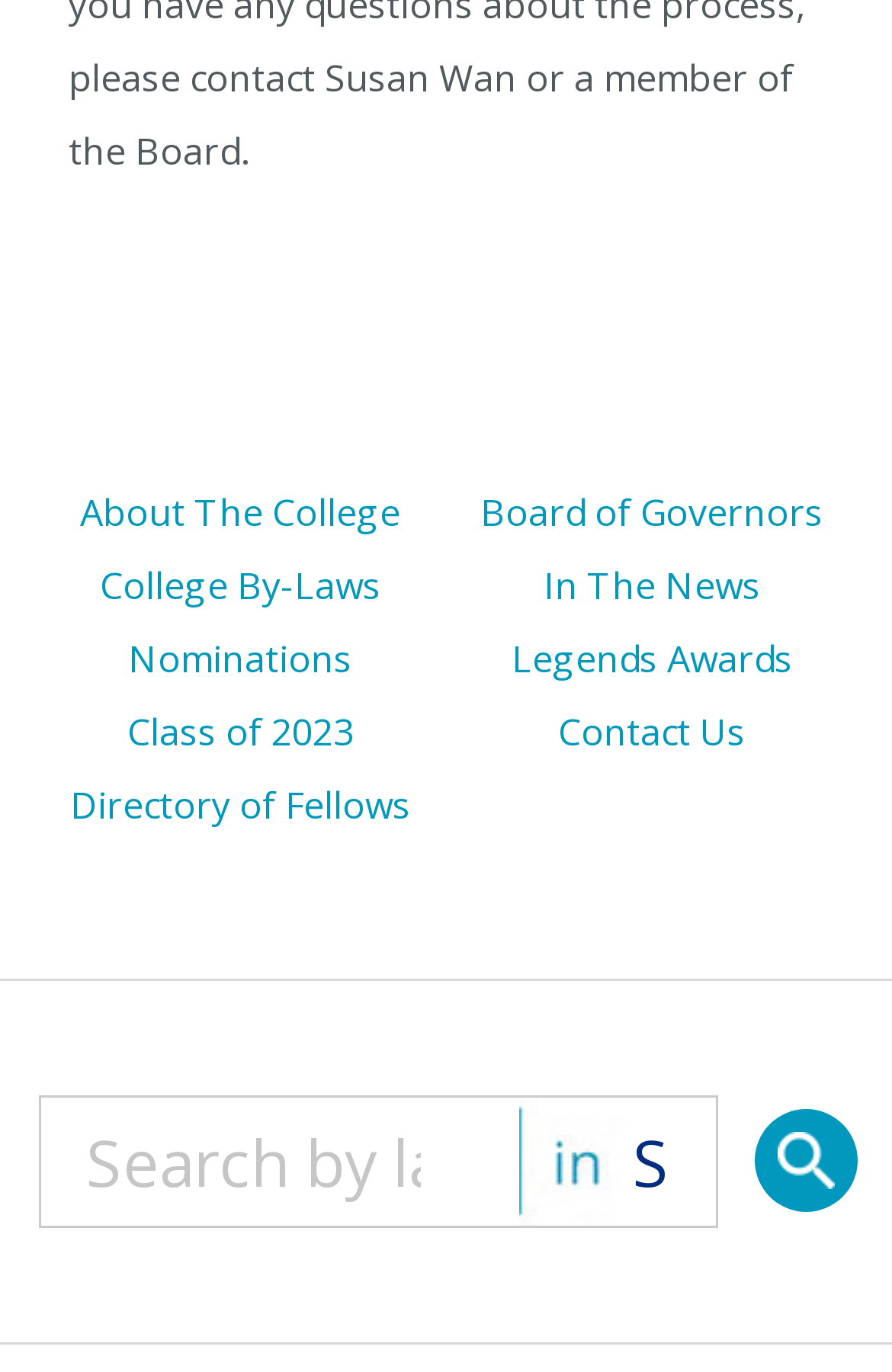Please provide the bounding box coordinates for the element that needs to be clicked to perform the instruction: "Search by lawyer name or keyword". The coordinates must consist of four float numbers between 0 and 1, formatted as [left, top, right, bottom].

[0.042, 0.798, 0.581, 0.895]